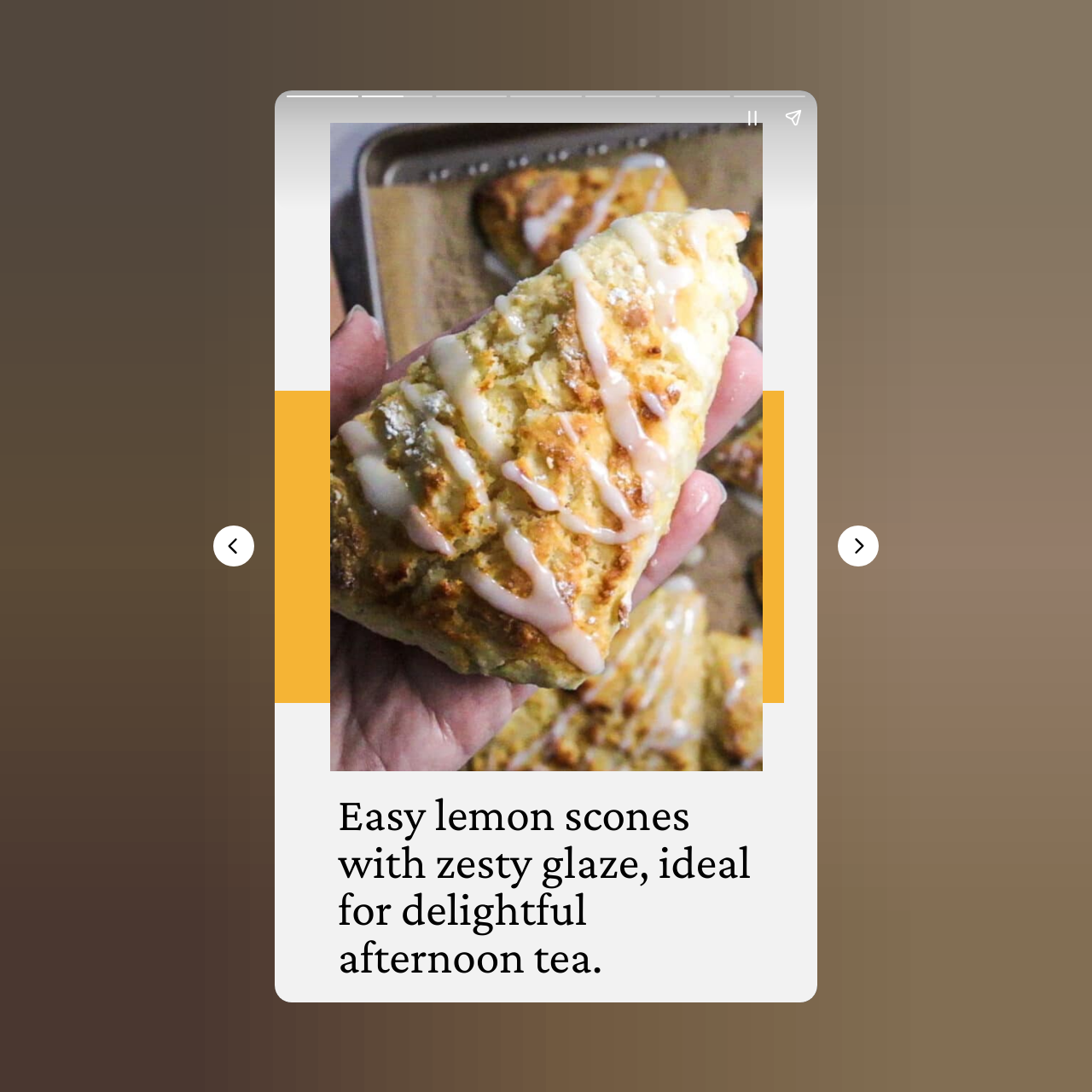Identify the bounding box of the UI element described as follows: "Steam and Bake". Provide the coordinates as four float numbers in the range of 0 to 1 [left, top, right, bottom].

[0.308, 0.125, 0.682, 0.144]